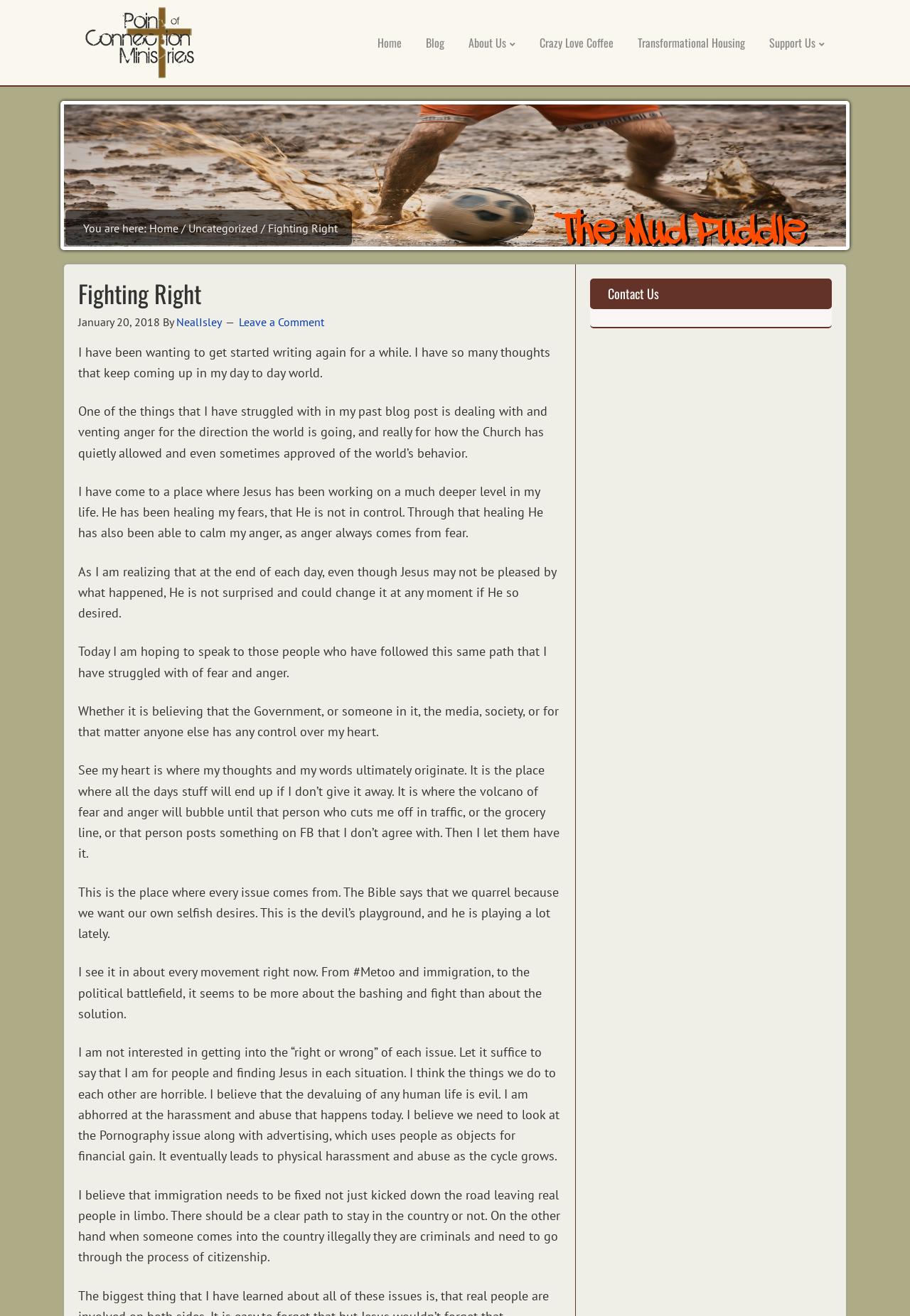Using the provided description Point of Connection, find the bounding box coordinates for the UI element. Provide the coordinates in (top-left x, top-left y, bottom-right x, bottom-right y) format, ensuring all values are between 0 and 1.

[0.094, 0.005, 0.213, 0.065]